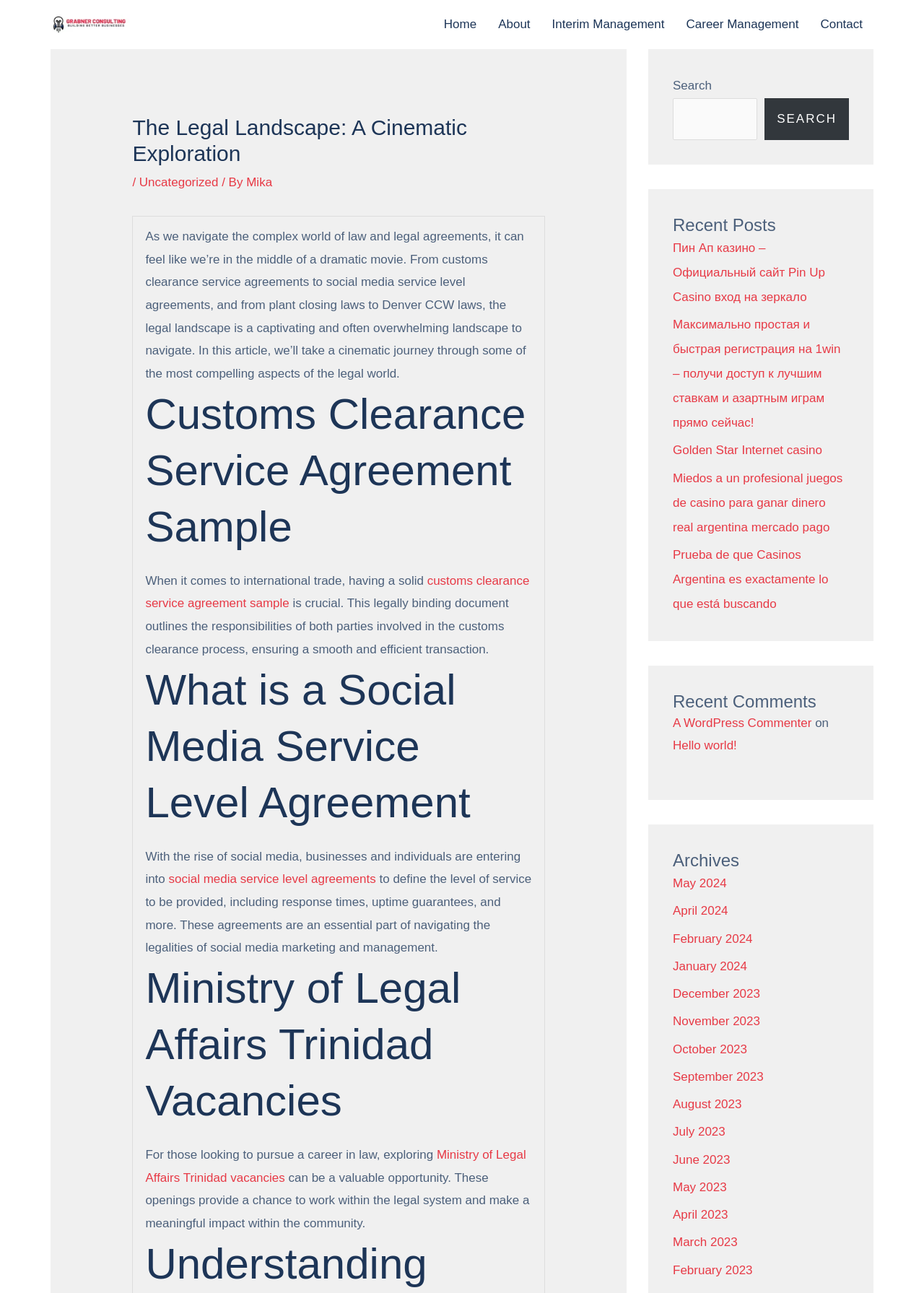Predict the bounding box of the UI element based on the description: "Golden Star Internet casino". The coordinates should be four float numbers between 0 and 1, formatted as [left, top, right, bottom].

[0.728, 0.343, 0.89, 0.354]